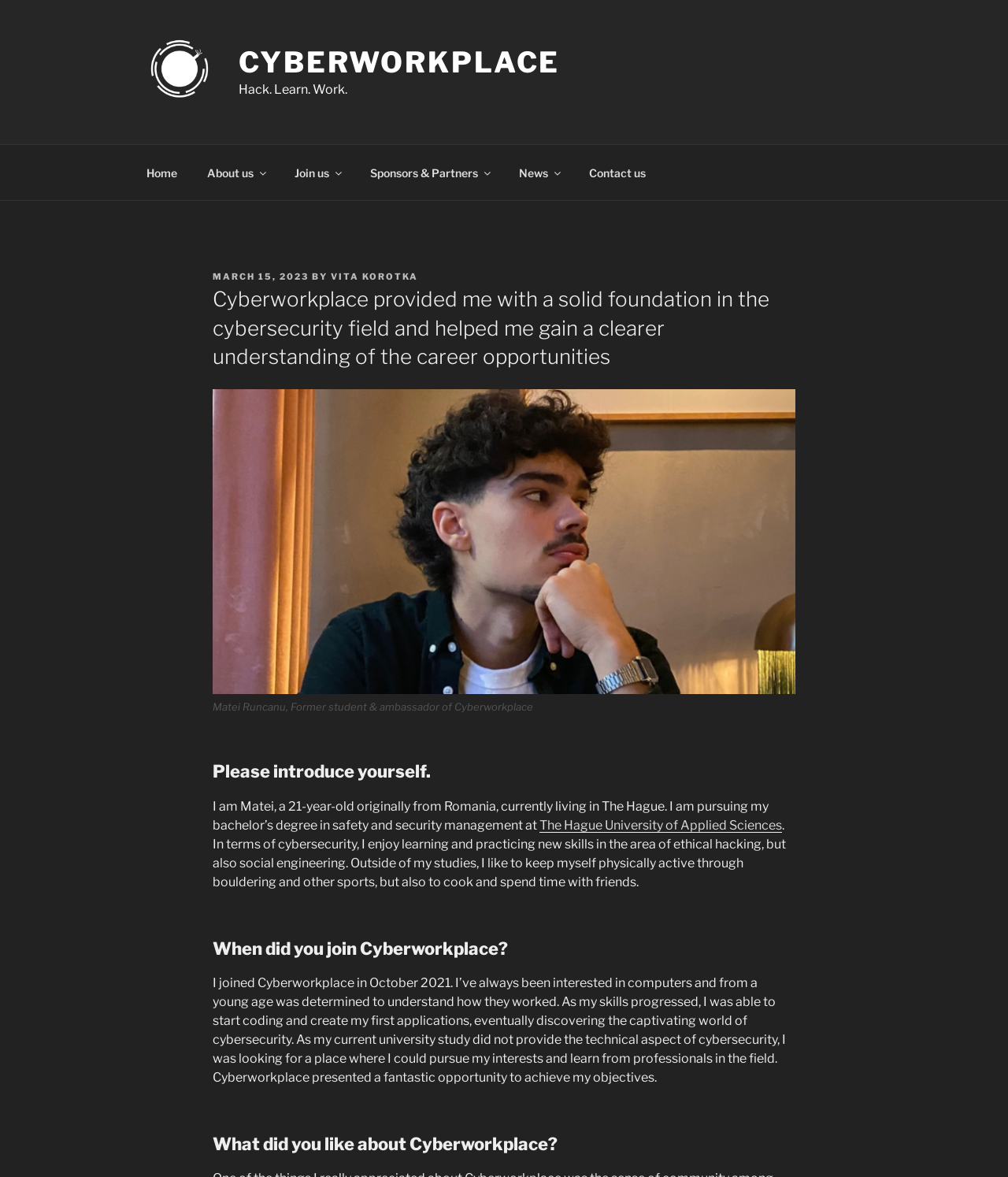Determine the bounding box coordinates of the target area to click to execute the following instruction: "Visit the 'Resources' page."

None